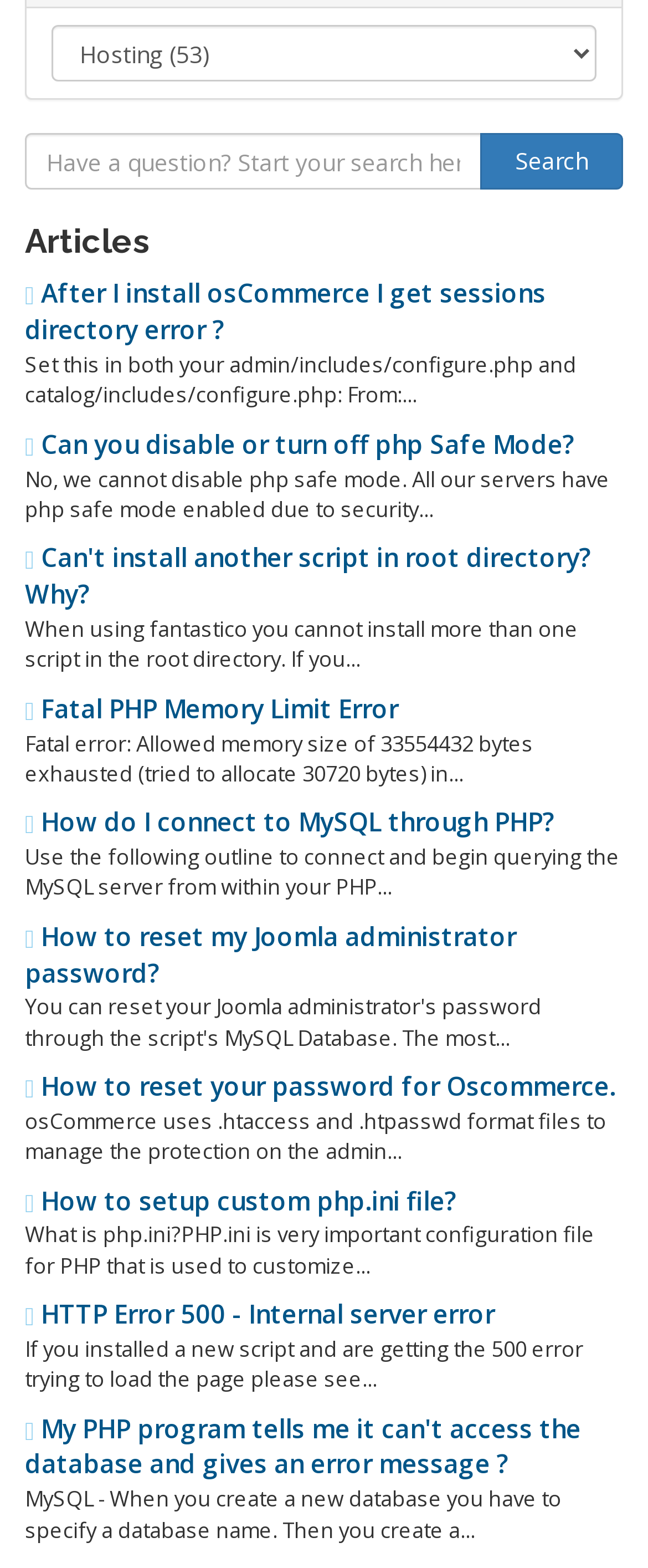Determine the bounding box for the UI element described here: "value="Search"".

[0.741, 0.085, 0.962, 0.121]